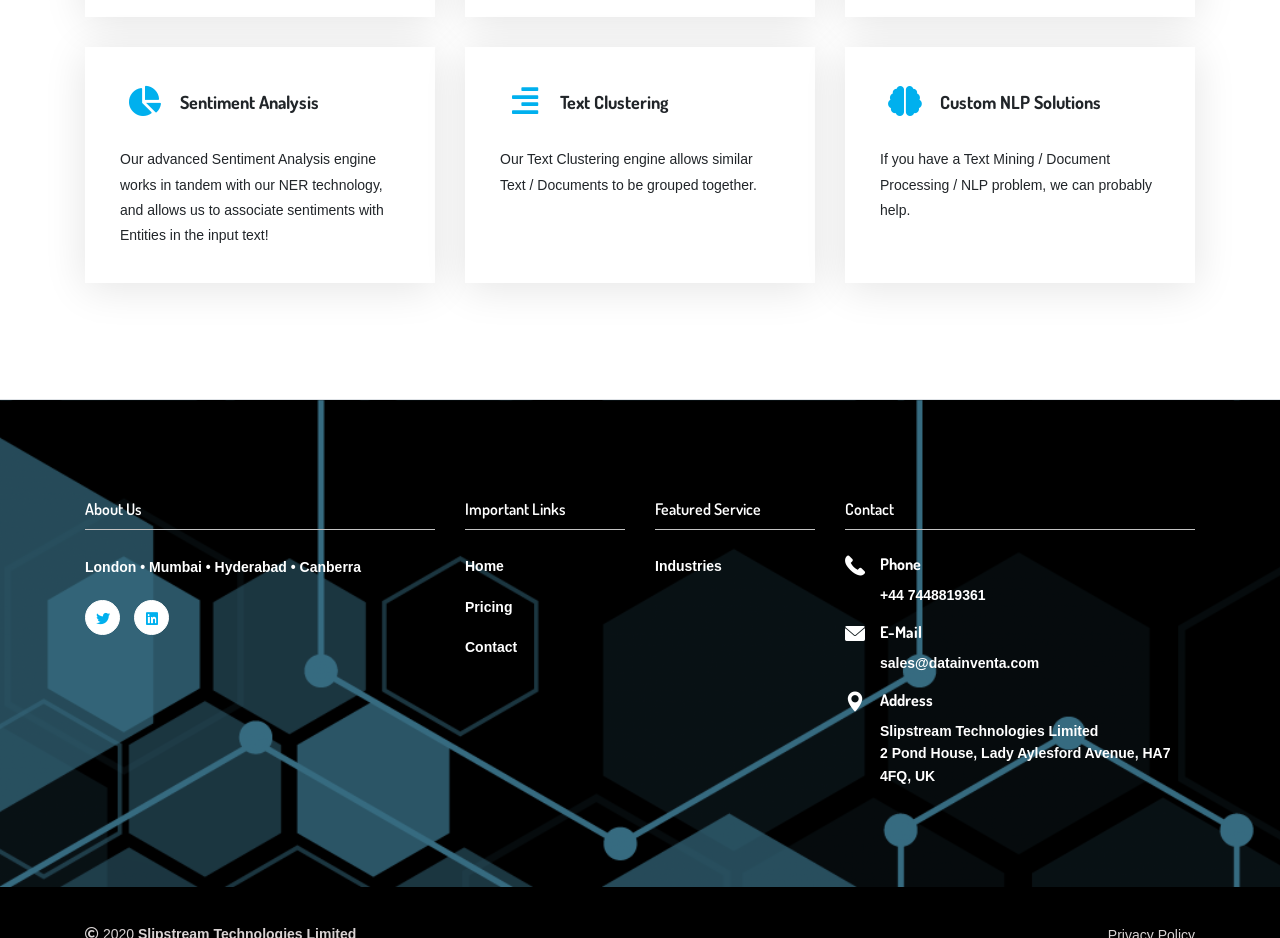What is the name of the company?
Based on the visual details in the image, please answer the question thoroughly.

I found the company name by looking at the 'Address' section, where it mentions 'Slipstream Technologies Limited' as the company name.